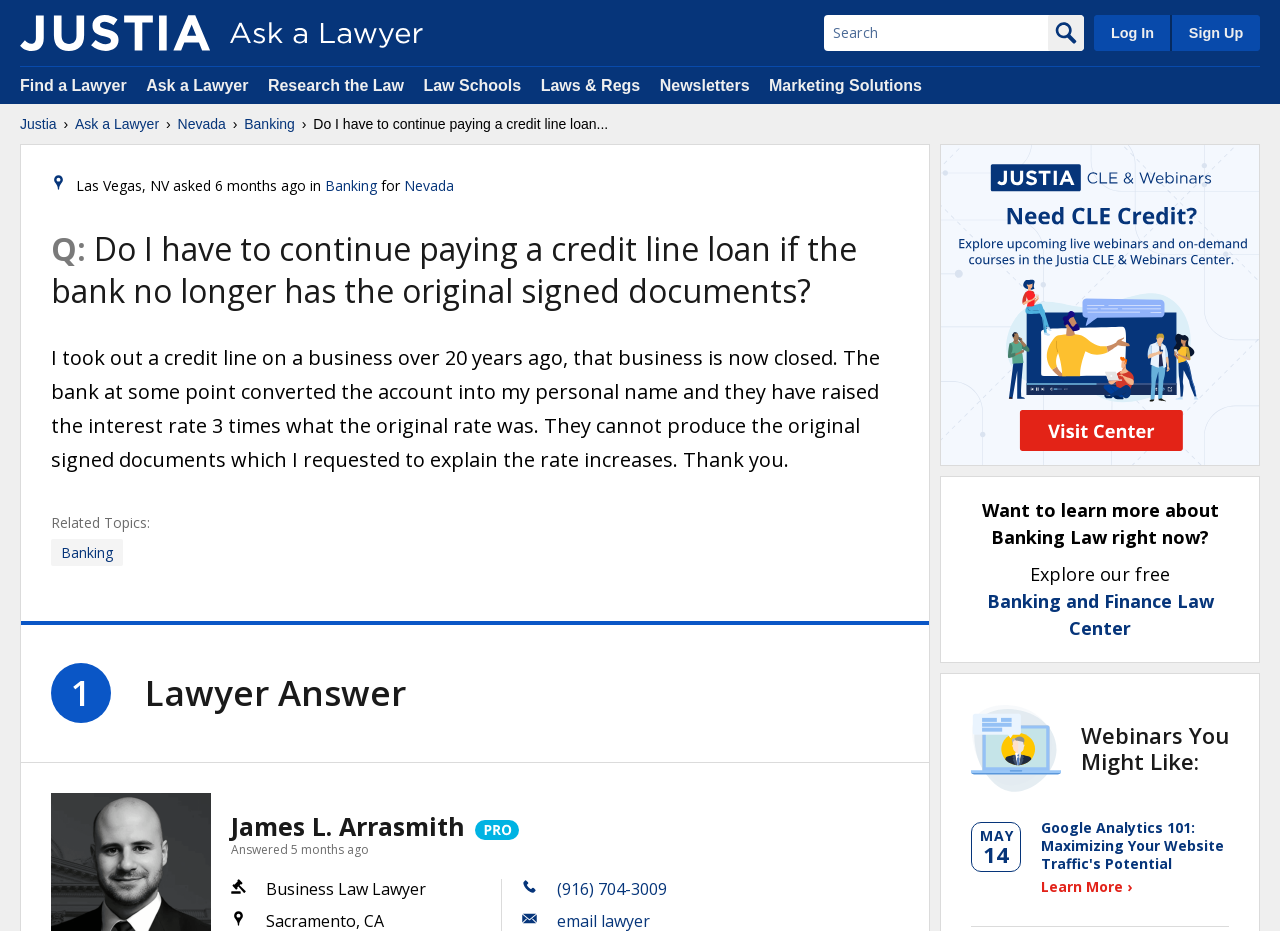Provide the bounding box coordinates of the section that needs to be clicked to accomplish the following instruction: "View lawyer answer."

[0.18, 0.869, 0.363, 0.905]